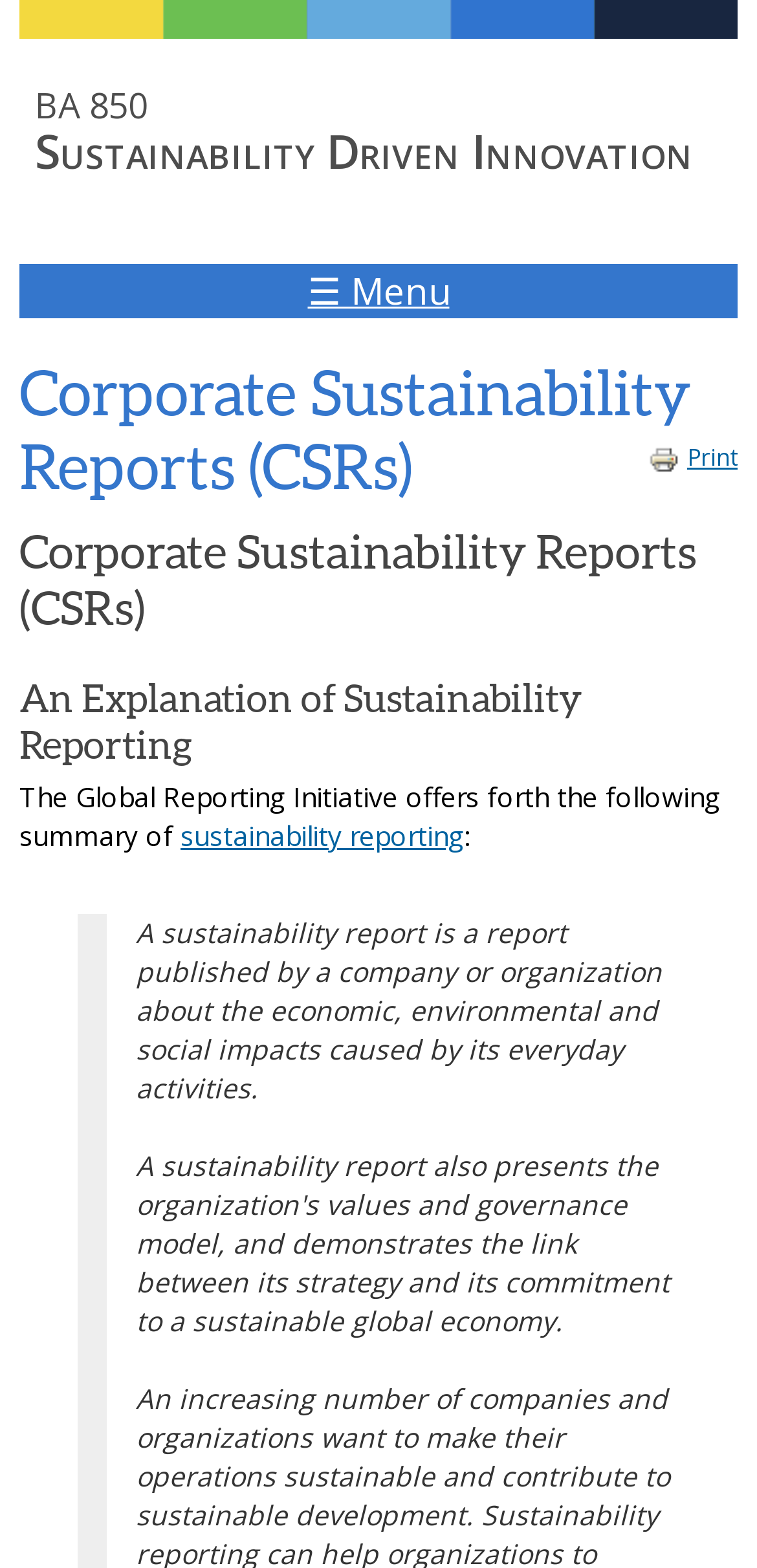Refer to the image and provide an in-depth answer to the question: 
What is the function of the 'Print' button?

The function of the 'Print' button can be inferred from its label and the presence of a print icon next to it. It is likely that clicking this button will allow the user to print the current webpage.